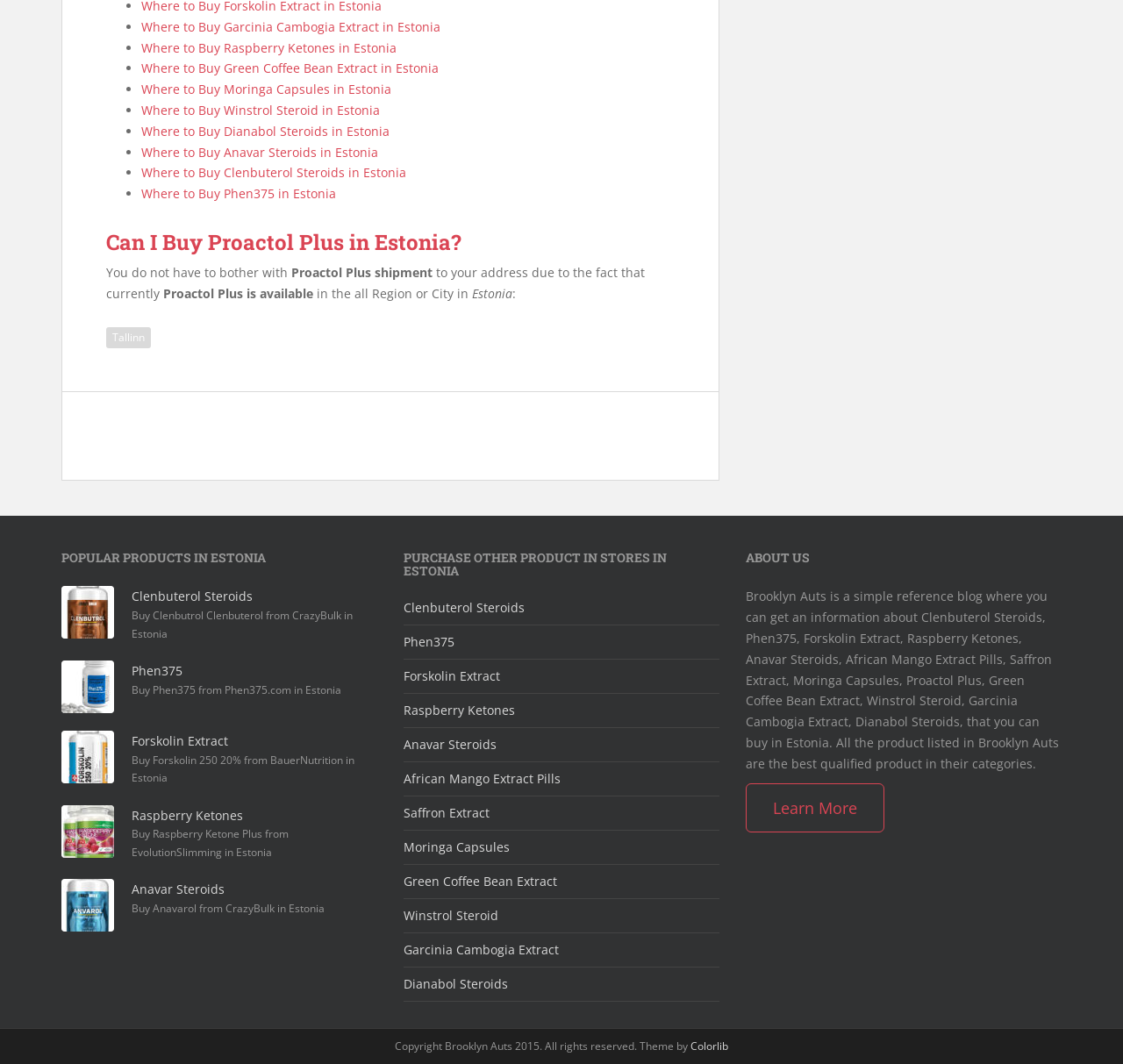Please specify the bounding box coordinates in the format (top-left x, top-left y, bottom-right x, bottom-right y), with values ranging from 0 to 1. Identify the bounding box for the UI component described as follows: African Mango Extract Pills

[0.359, 0.724, 0.499, 0.739]